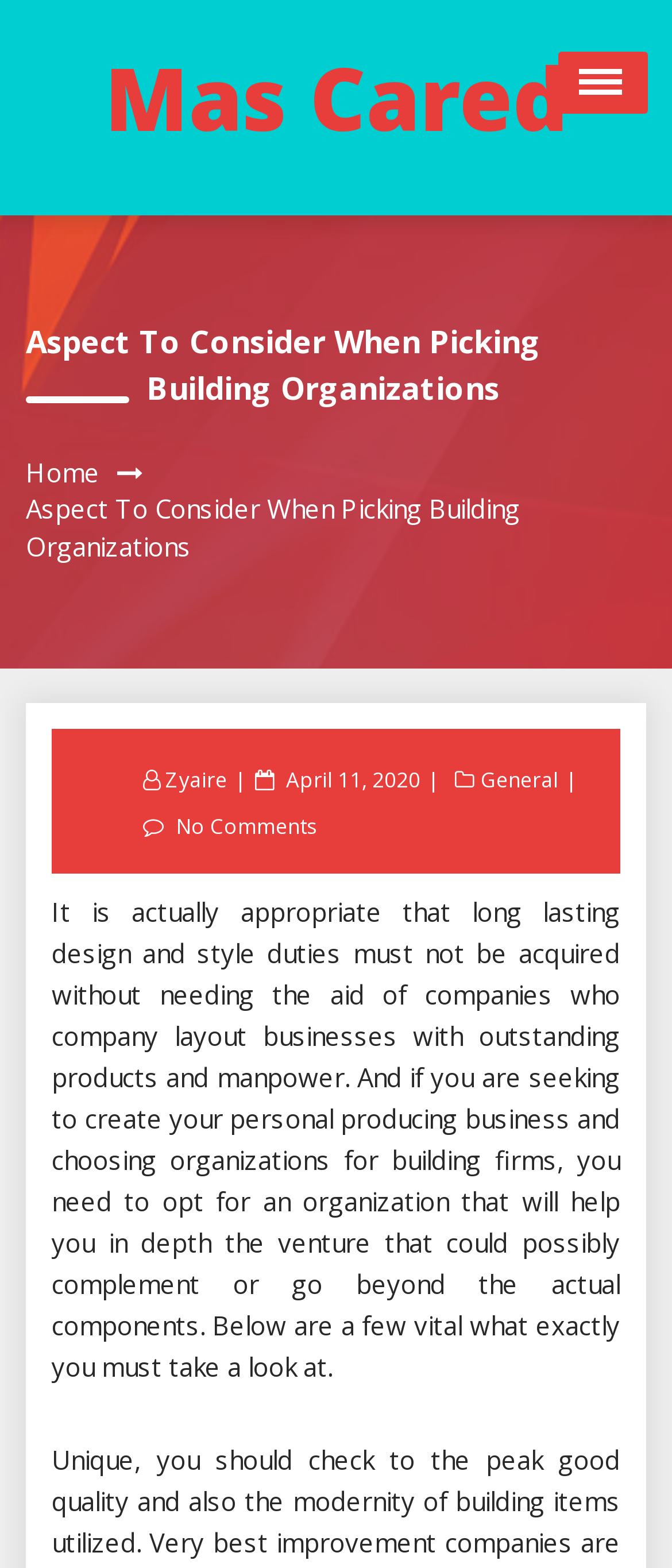Please analyze the image and provide a thorough answer to the question:
How many comments does the article have?

The number of comments can be found below the heading, where it says 'No Comments'.